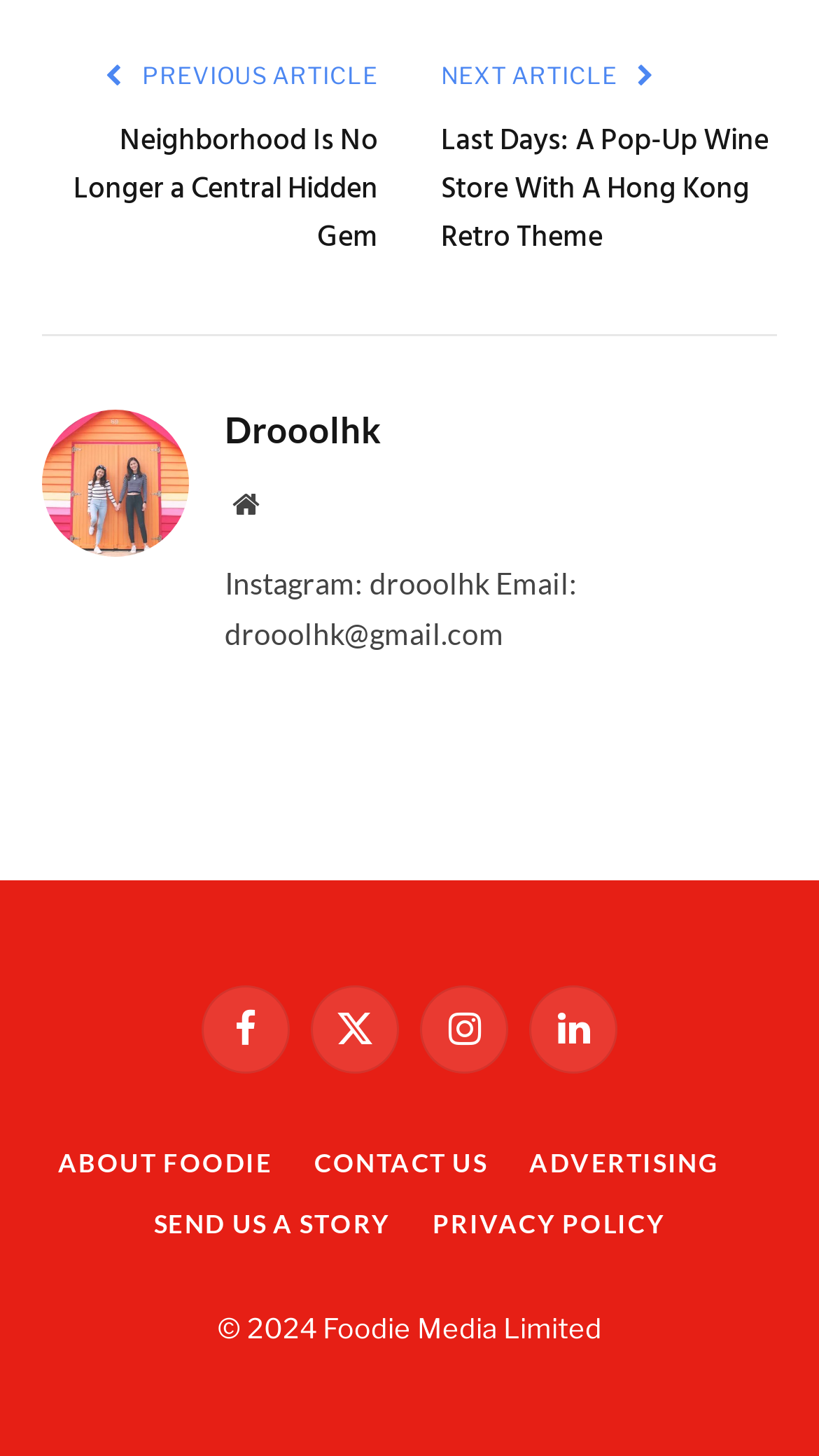Using the information in the image, give a detailed answer to the following question: How many navigation links are there?

I counted the number of navigation links by looking at the links at the bottom of the page, which are ABOUT FOODIE, CONTACT US, ADVERTISING, SEND US A STORY, and PRIVACY POLICY.